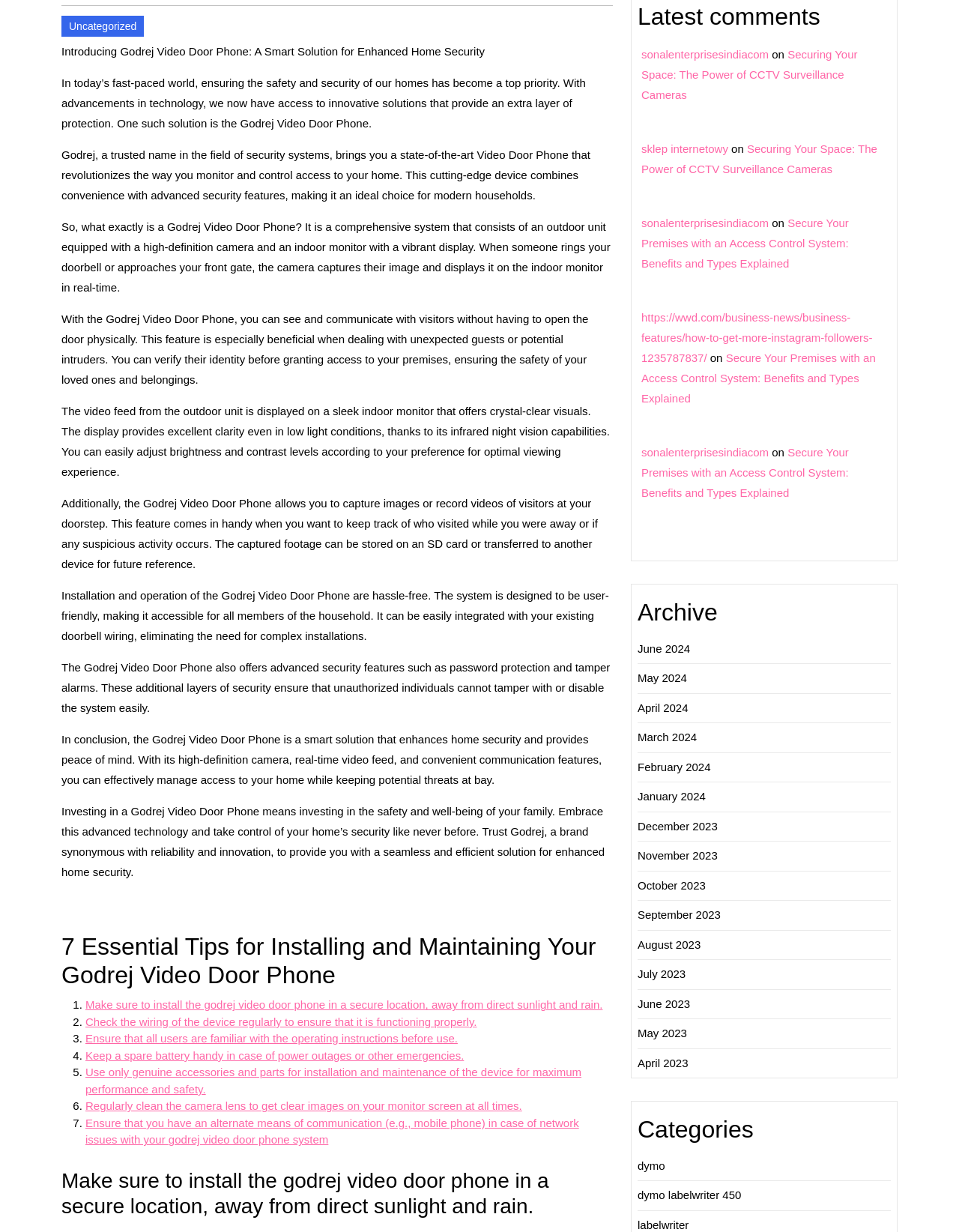Please determine the bounding box coordinates for the element with the description: "May 2023".

[0.665, 0.834, 0.716, 0.844]